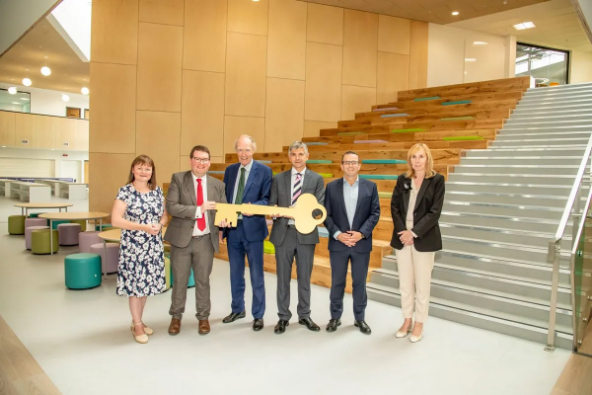What is the backdrop of the image?
Examine the screenshot and reply with a single word or phrase.

Stylish staircase